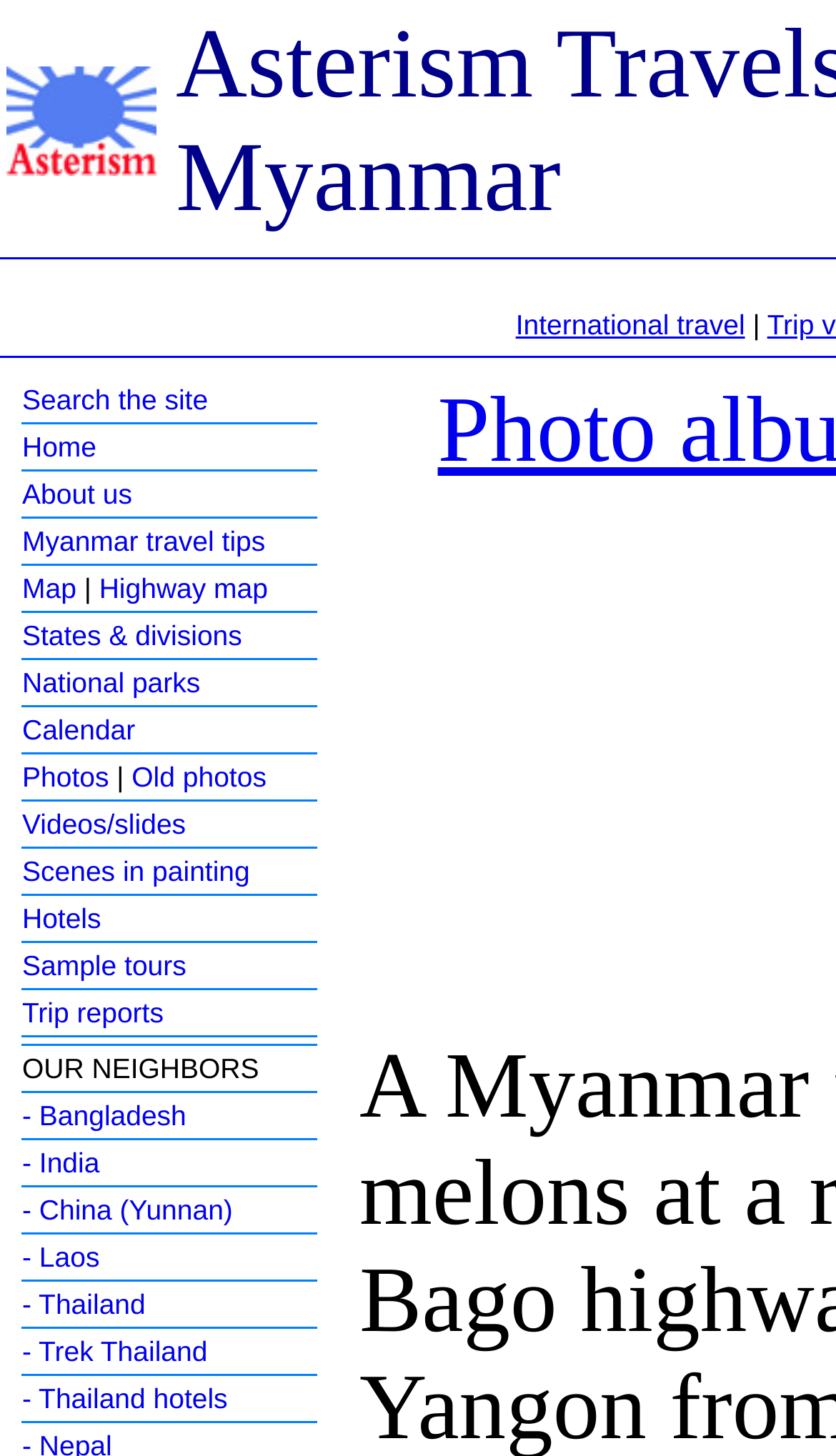Determine the bounding box for the UI element as described: "Sample tours". The coordinates should be represented as four float numbers between 0 and 1, formatted as [left, top, right, bottom].

[0.026, 0.652, 0.223, 0.674]